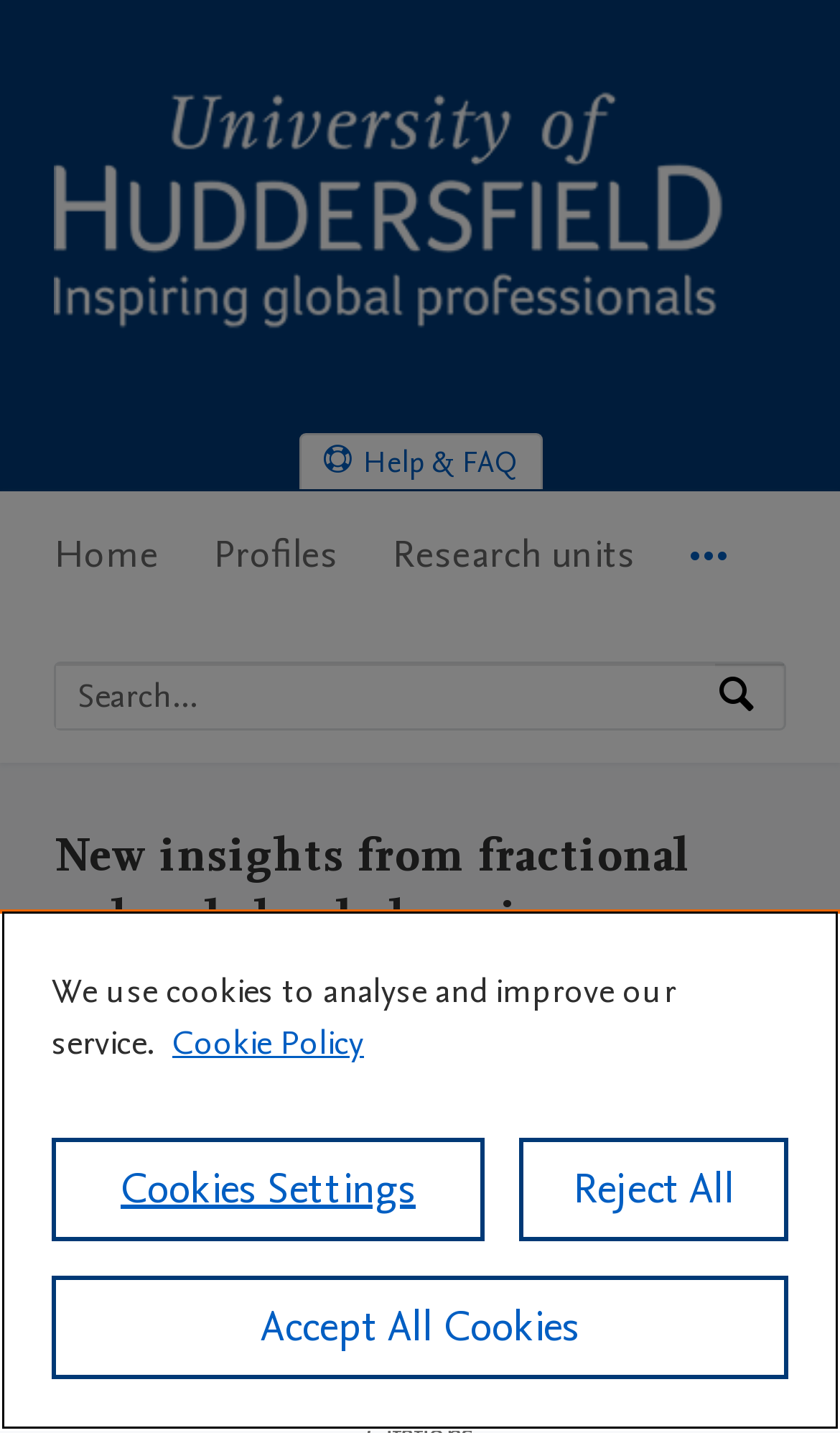Find the bounding box coordinates of the clickable region needed to perform the following instruction: "Get help and FAQ". The coordinates should be provided as four float numbers between 0 and 1, i.e., [left, top, right, bottom].

[0.358, 0.303, 0.642, 0.341]